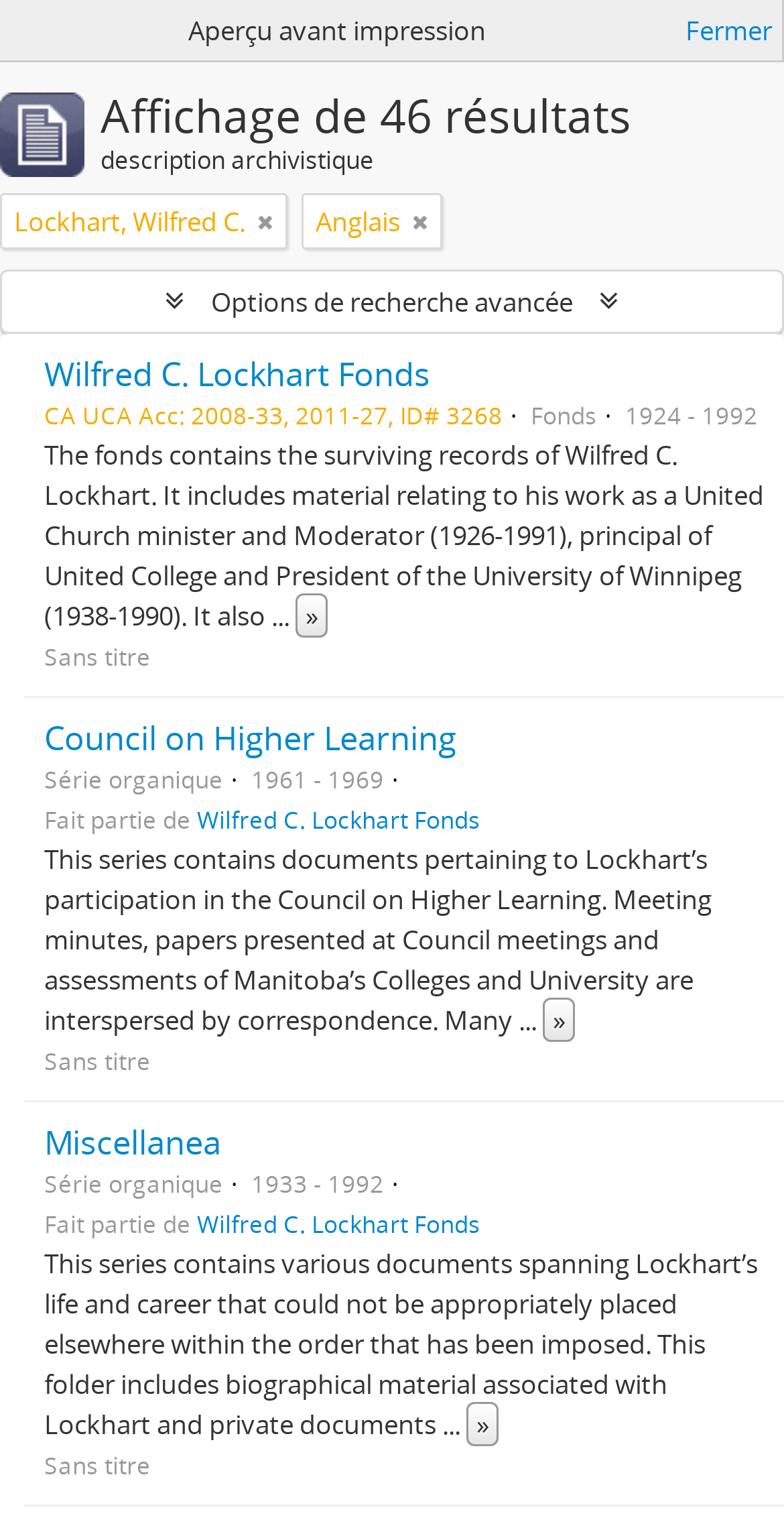What is the date range of the third result?
Make sure to answer the question with a detailed and comprehensive explanation.

The answer can be found in the StaticText '1933 - 1992' which is located in the third article section, below the link 'Miscellanea'.